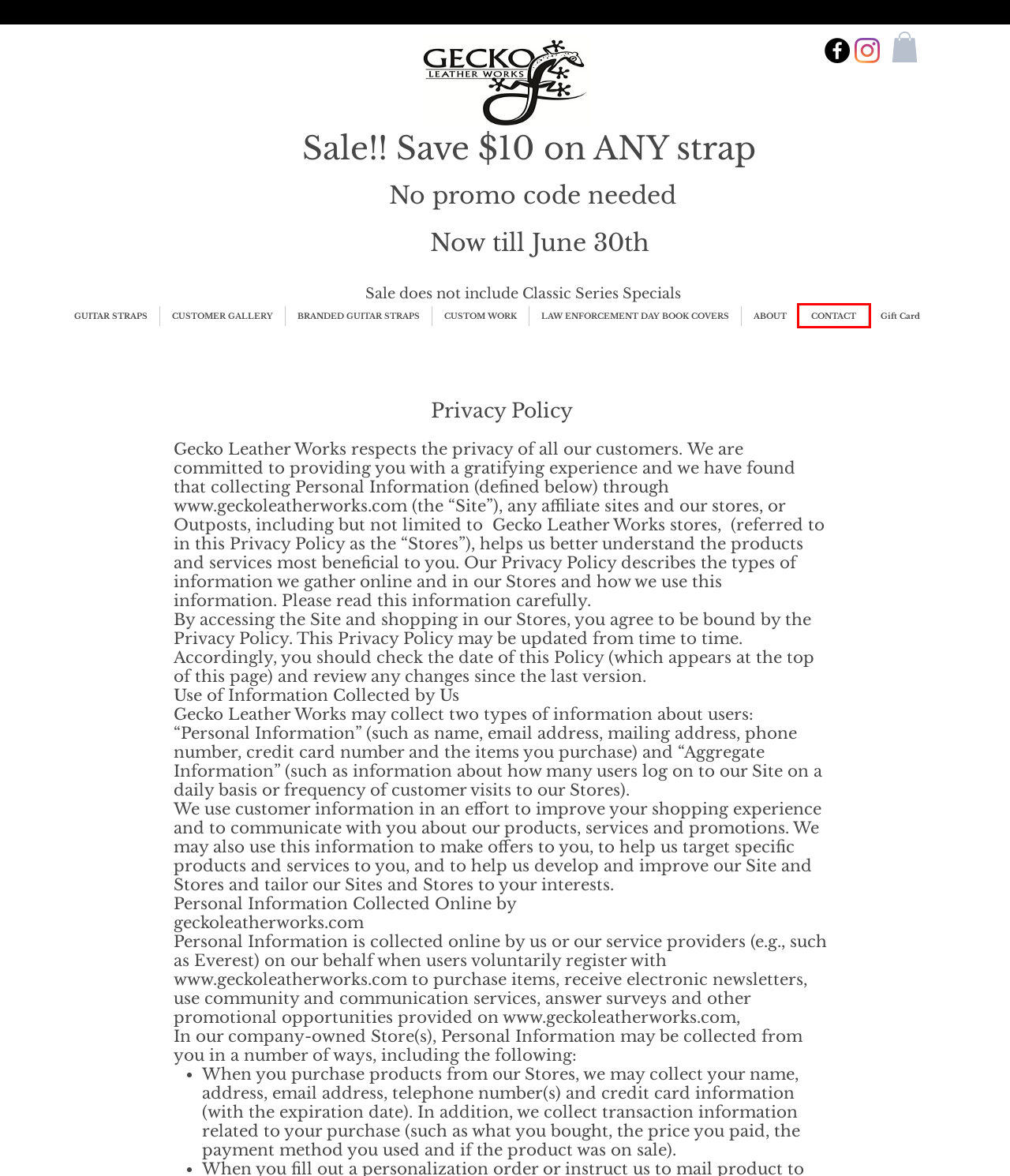You are looking at a screenshot of a webpage with a red bounding box around an element. Determine the best matching webpage description for the new webpage resulting from clicking the element in the red bounding box. Here are the descriptions:
A. BRANDED GUITAR STRAPS | Gecko Leather Works
B. GUITAR STRAPS | Gecko Leather Works
C. CUSTOM WORK | Gecko Leather Works | South Milwaukee, WI
D. ABOUT | Gecko Leather Work | South Milwaukee, WI cko Leather Works
E. Gift Card | Gecko Leather Works
F. Customer Gallery (All) | Gecko Leather Works
G. CONTACT | Gecko Leather Works | South Milwaukee, WI
H. LAW ENFORCEMENT DAY BOOK COVERS | Gecko Leather Works

G